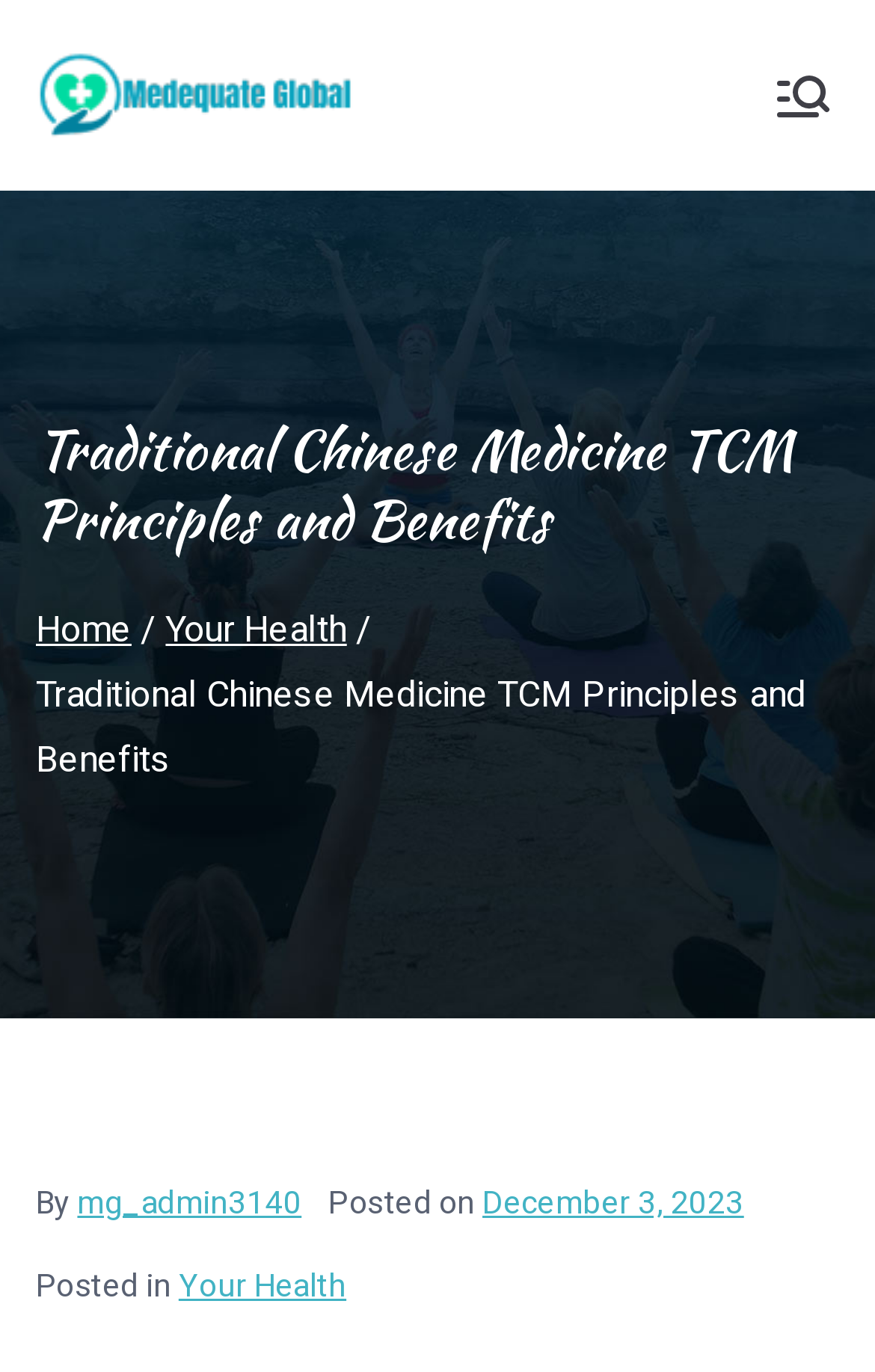Using details from the image, please answer the following question comprehensively:
When was the current article posted?

The posting date of the current article can be found at the bottom of the webpage, where it is written as 'Posted on December 3, 2023'. This section is located below the main content of the webpage.